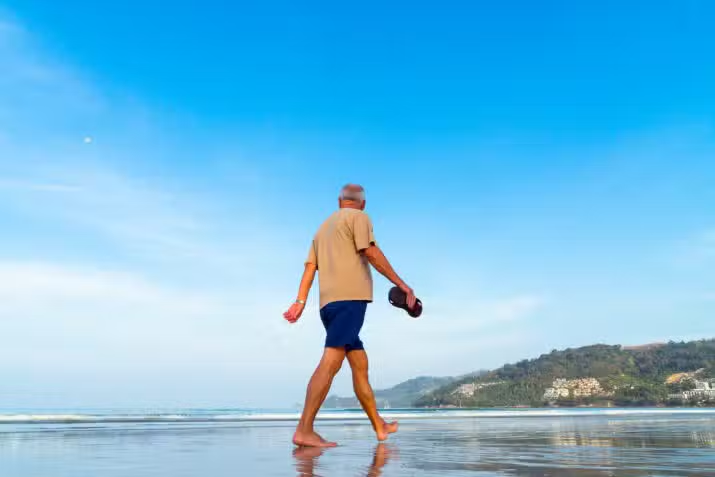What is the purpose of the scene?
Please use the image to provide a one-word or short phrase answer.

To promote physical activity